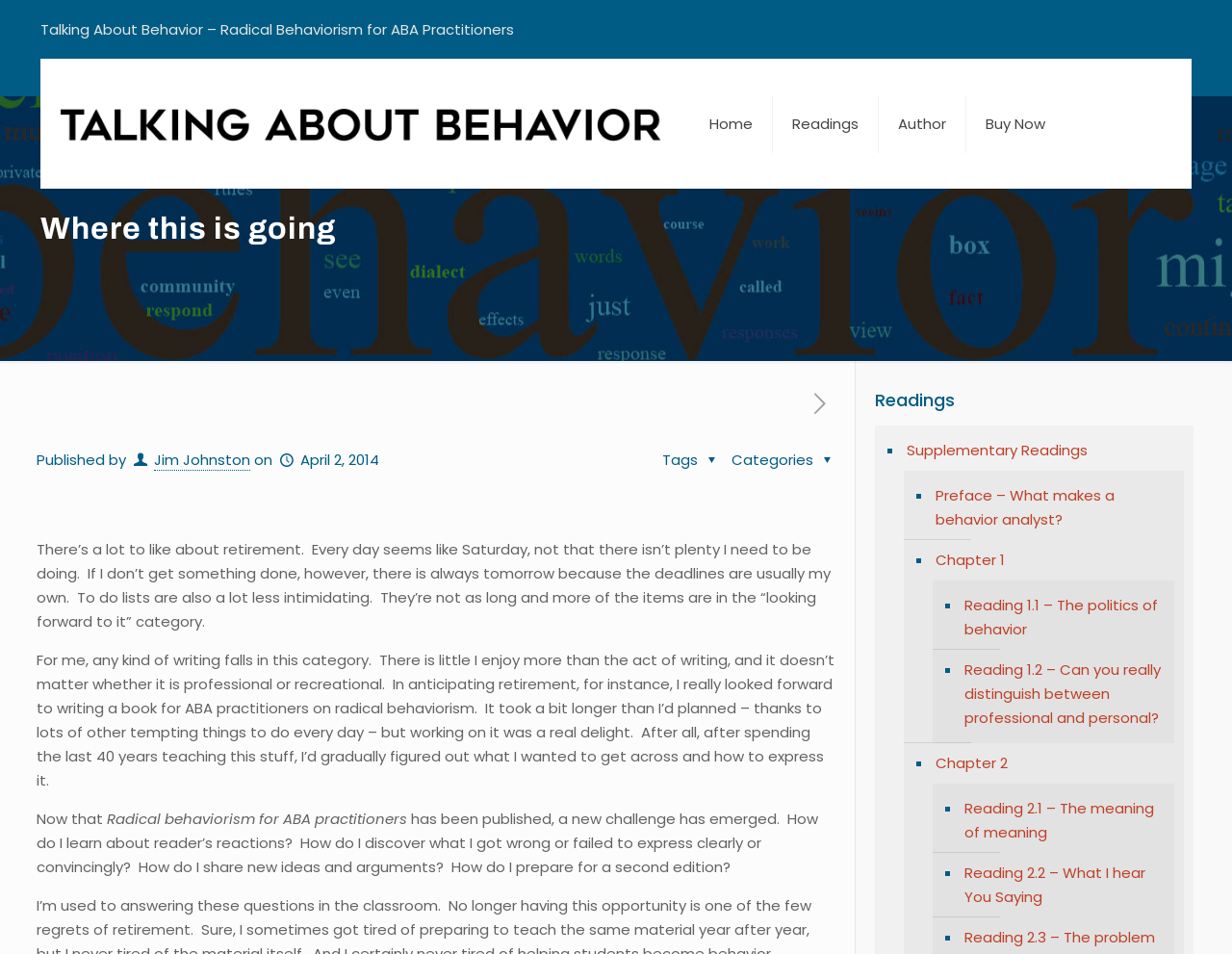Specify the bounding box coordinates (top-left x, top-left y, bottom-right x, bottom-right y) of the UI element in the screenshot that matches this description: Supplementary Readings

[0.734, 0.451, 0.961, 0.493]